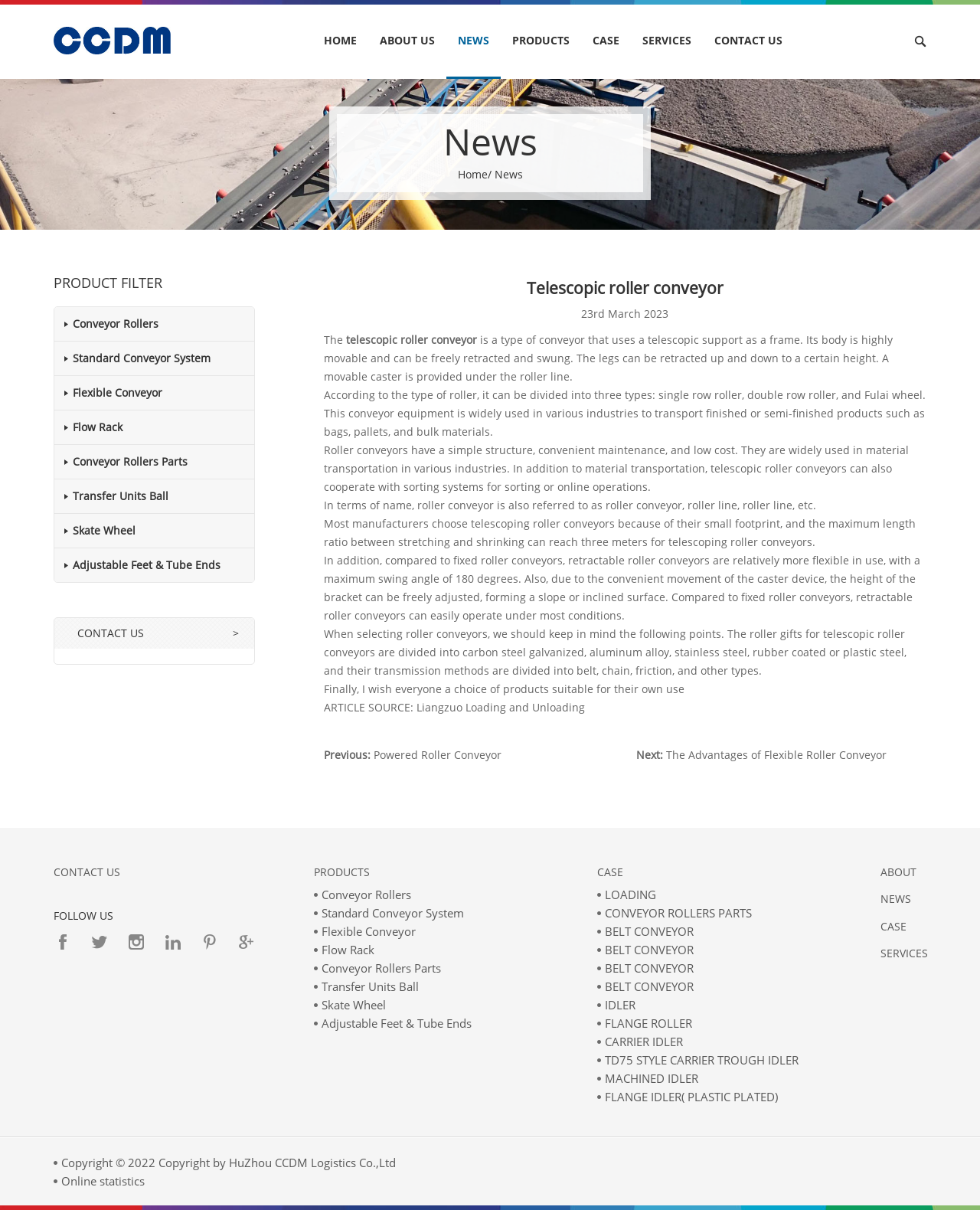What is the advantage of telescopic roller conveyors compared to fixed roller conveyors?
Please give a detailed and thorough answer to the question, covering all relevant points.

The webpage mentions that telescopic roller conveyors are more flexible in use compared to fixed roller conveyors. This is because they have a maximum swing angle of 180 degrees and can be easily adjusted to form a slope or inclined surface.